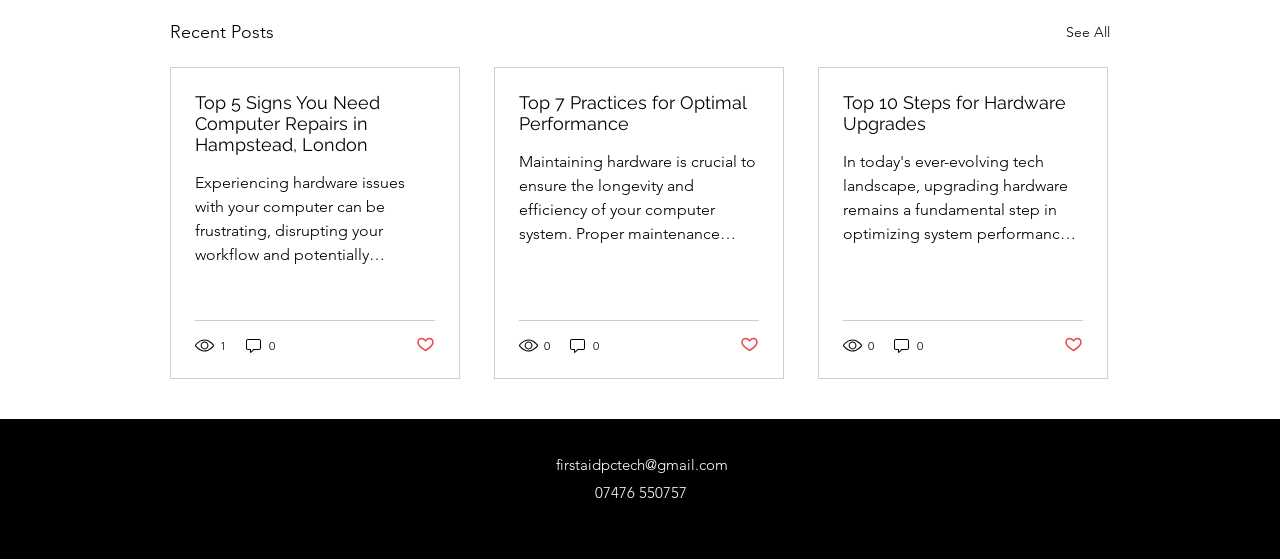Can you specify the bounding box coordinates of the area that needs to be clicked to fulfill the following instruction: "View the post with 1 view"?

[0.152, 0.6, 0.178, 0.634]